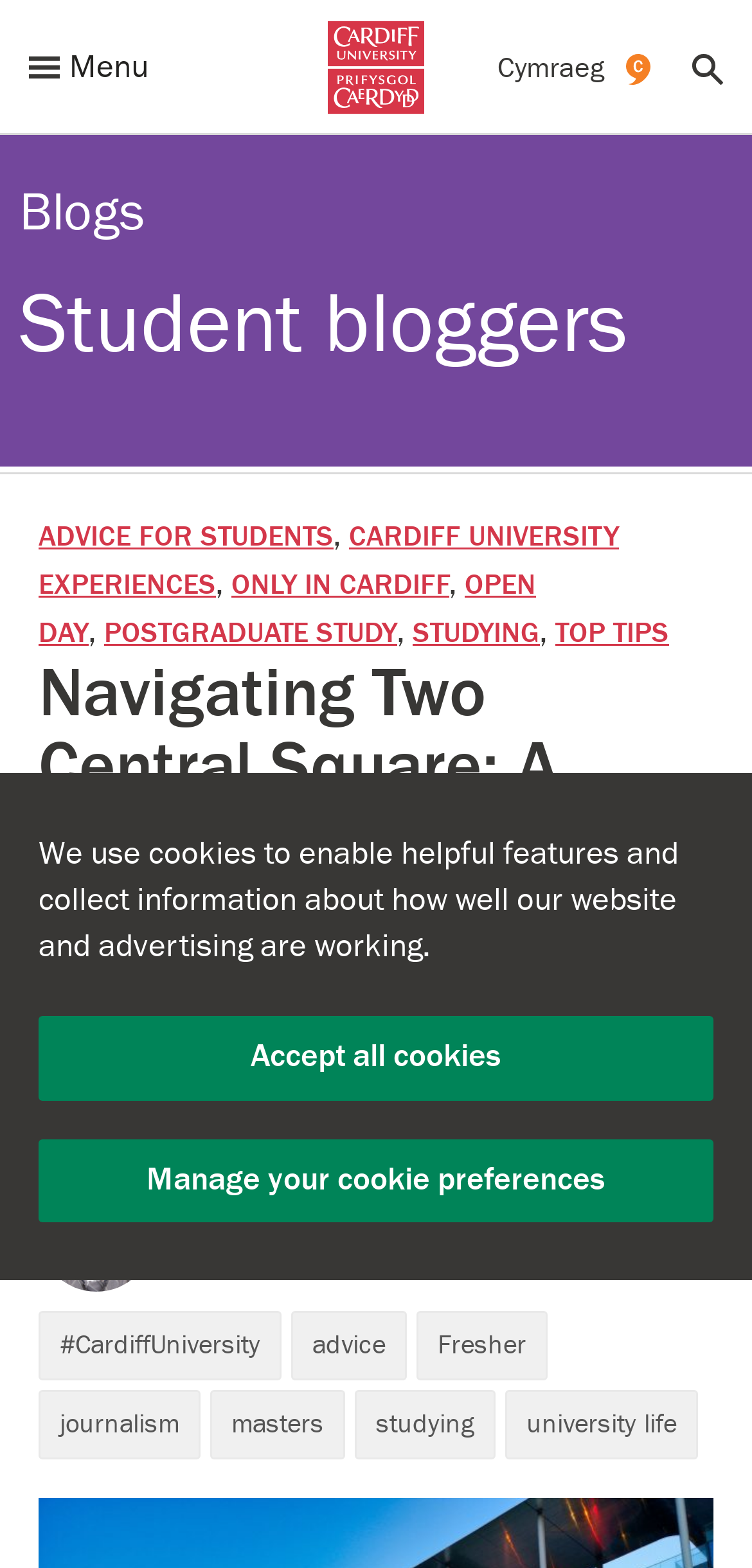Locate the bounding box coordinates of the segment that needs to be clicked to meet this instruction: "Click the menu button".

[0.0, 0.012, 0.436, 0.074]